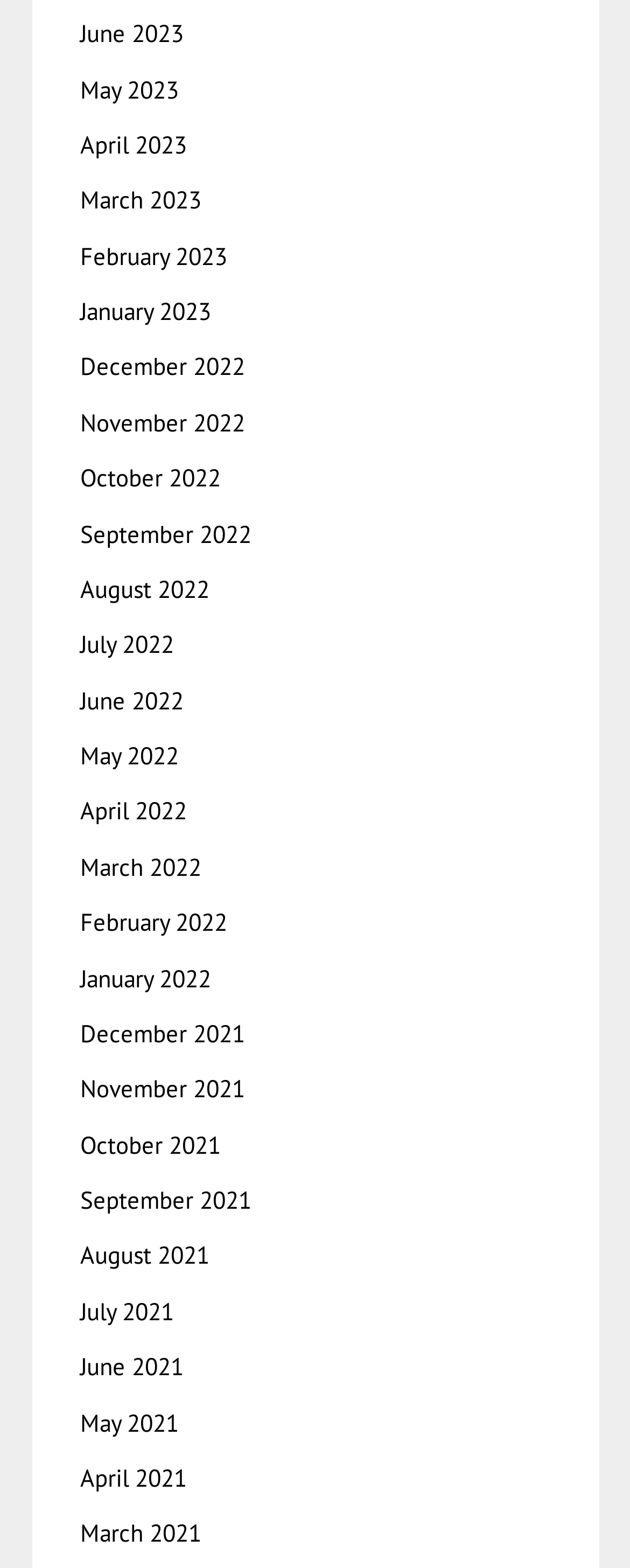Provide a single word or phrase answer to the question: 
What is the earliest month listed?

June 2021